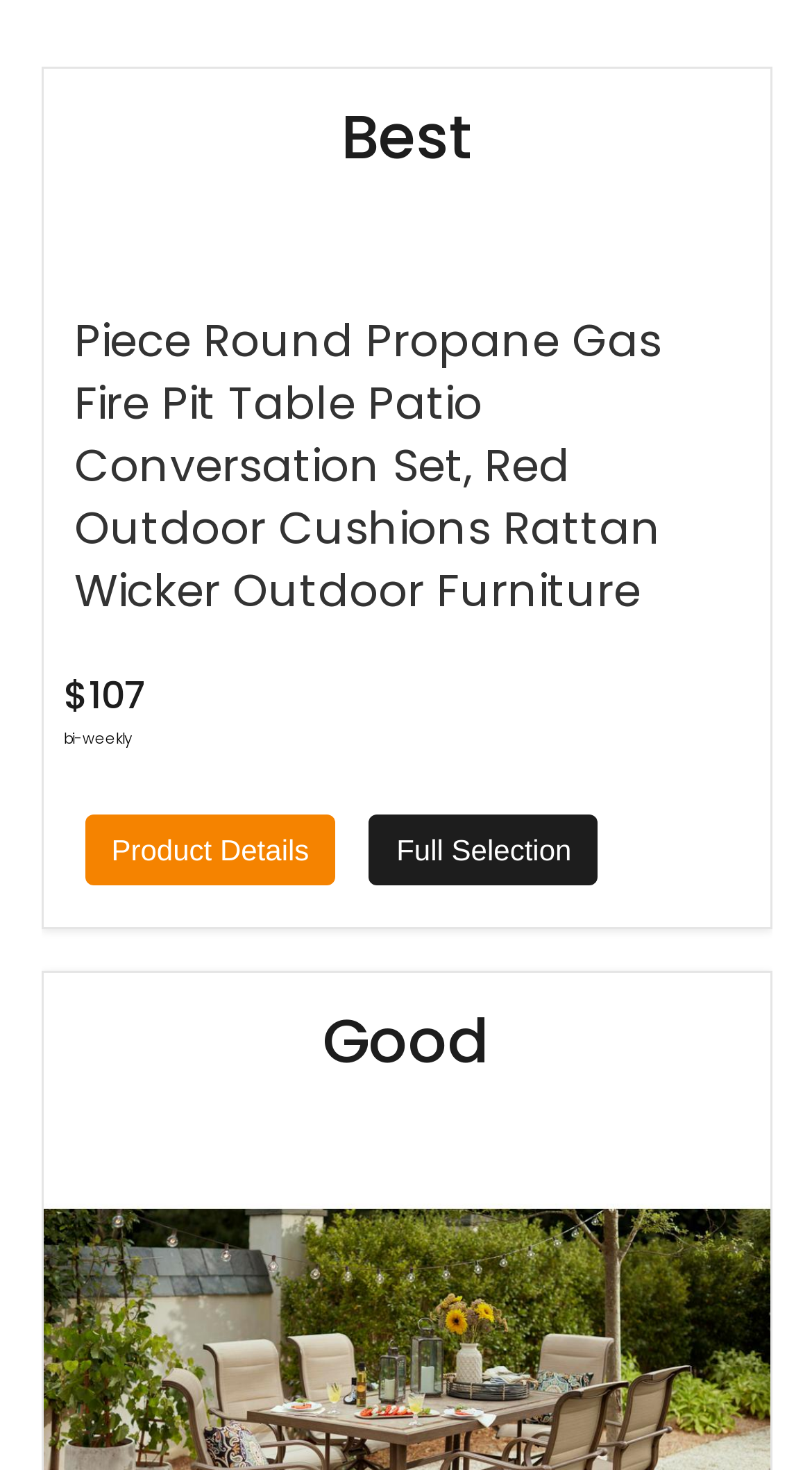Based on the image, give a detailed response to the question: What is the payment frequency?

The payment frequency is mentioned as 'bi-weekly' in the StaticText element with bounding box coordinates [0.078, 0.496, 0.163, 0.508].